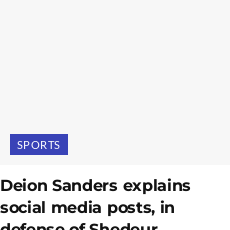What is the topic of Deion Sanders' comments?
Using the information from the image, give a concise answer in one word or a short phrase.

social media posts